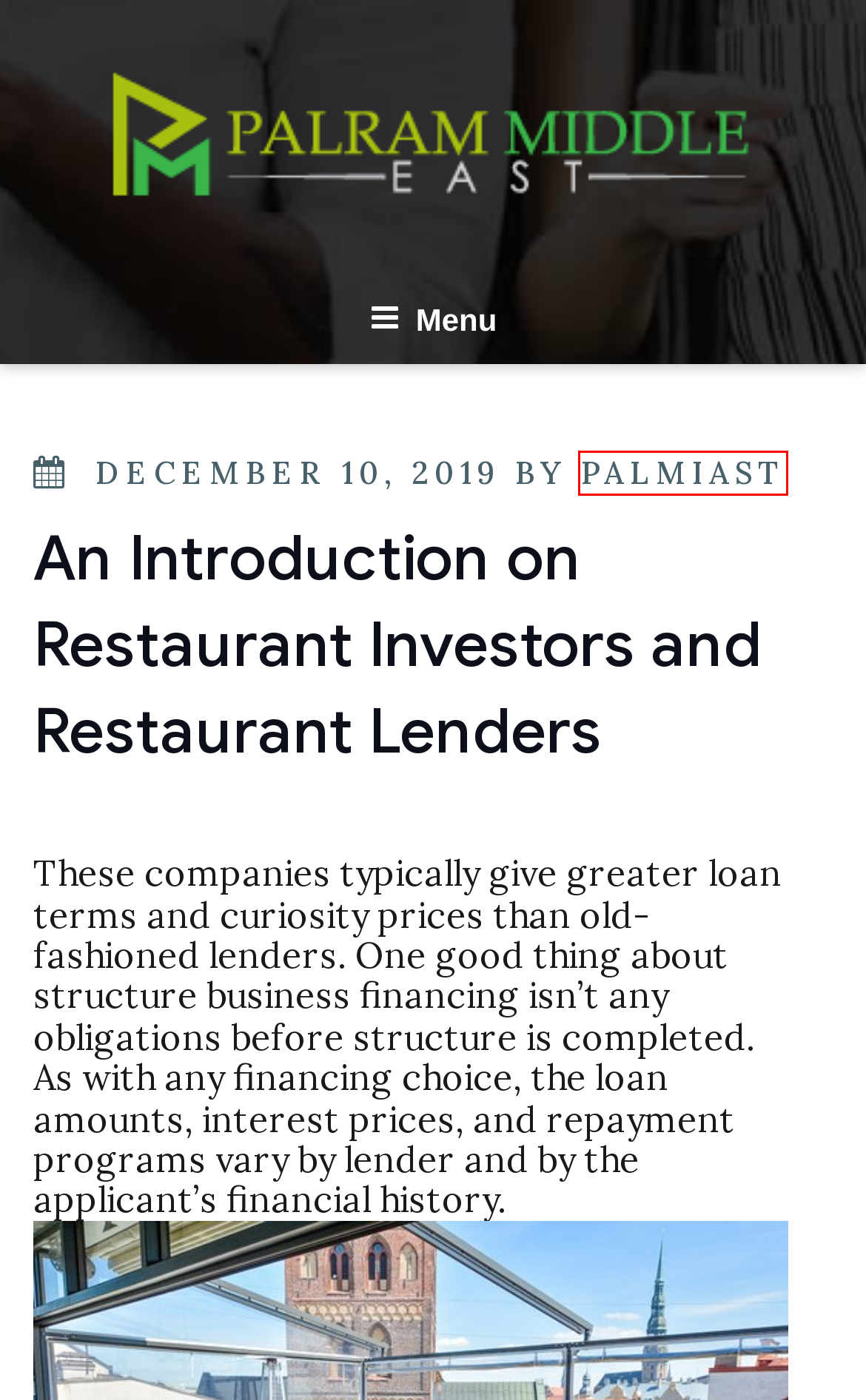Look at the screenshot of a webpage where a red rectangle bounding box is present. Choose the webpage description that best describes the new webpage after clicking the element inside the red bounding box. Here are the candidates:
A. Gacor777: Link Situs Daftar Slot Gacor 777 Deposit 5000 Gampang Menang
B. July 2019 – Palram Middle East
C. Daftar Link Gacor Terpercaya
D. Palram Middle East – The Global Business spirit.
E. May 2021 – Palram Middle East
F. palmiast – Palram Middle East
G. SLOT88 : Slot Gacor Gampang Maxwin Kakekslot Cuan Bosku !
H. November 2022 – Palram Middle East

F